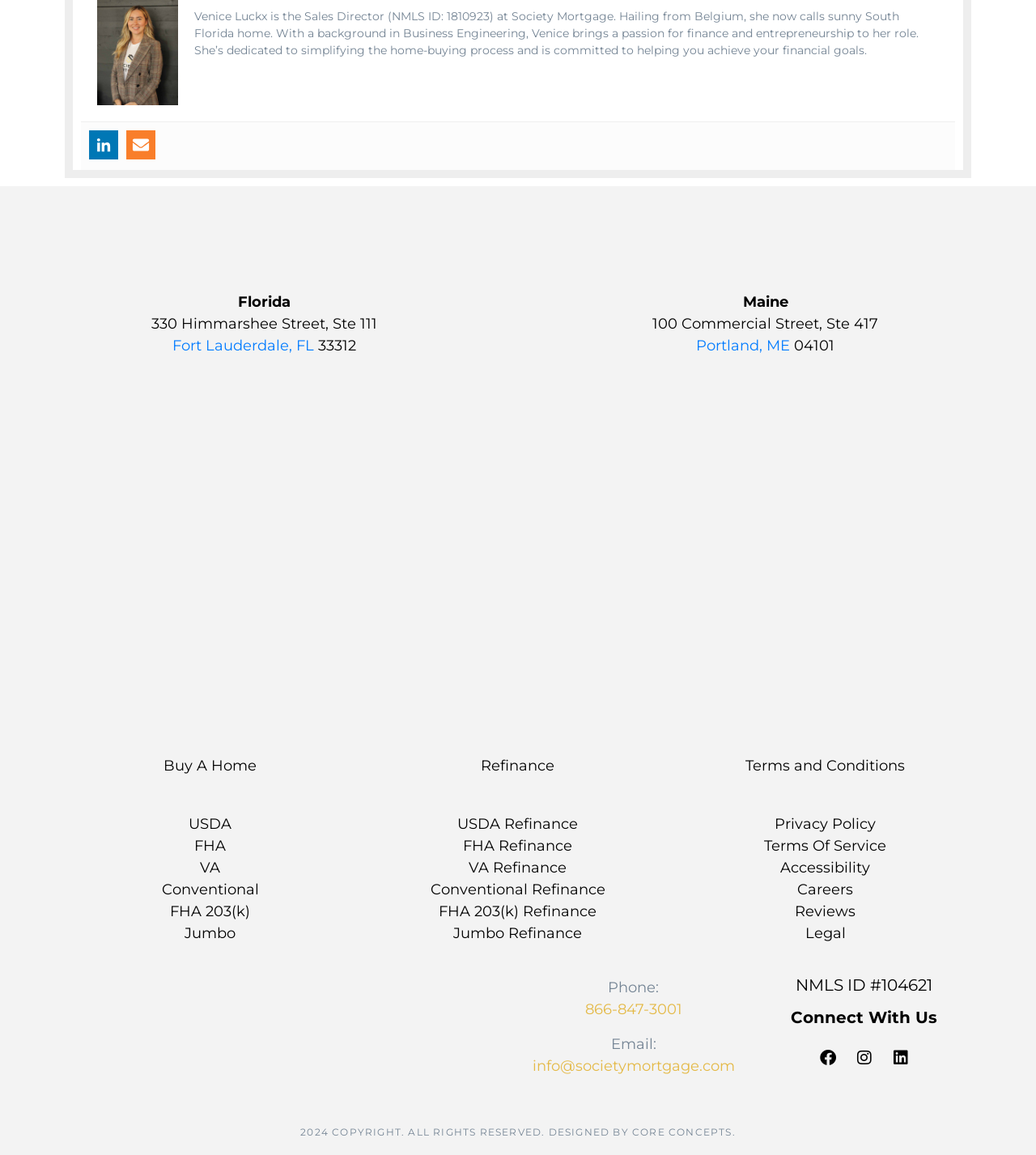Determine the bounding box coordinates of the clickable region to follow the instruction: "Chat with us now".

None